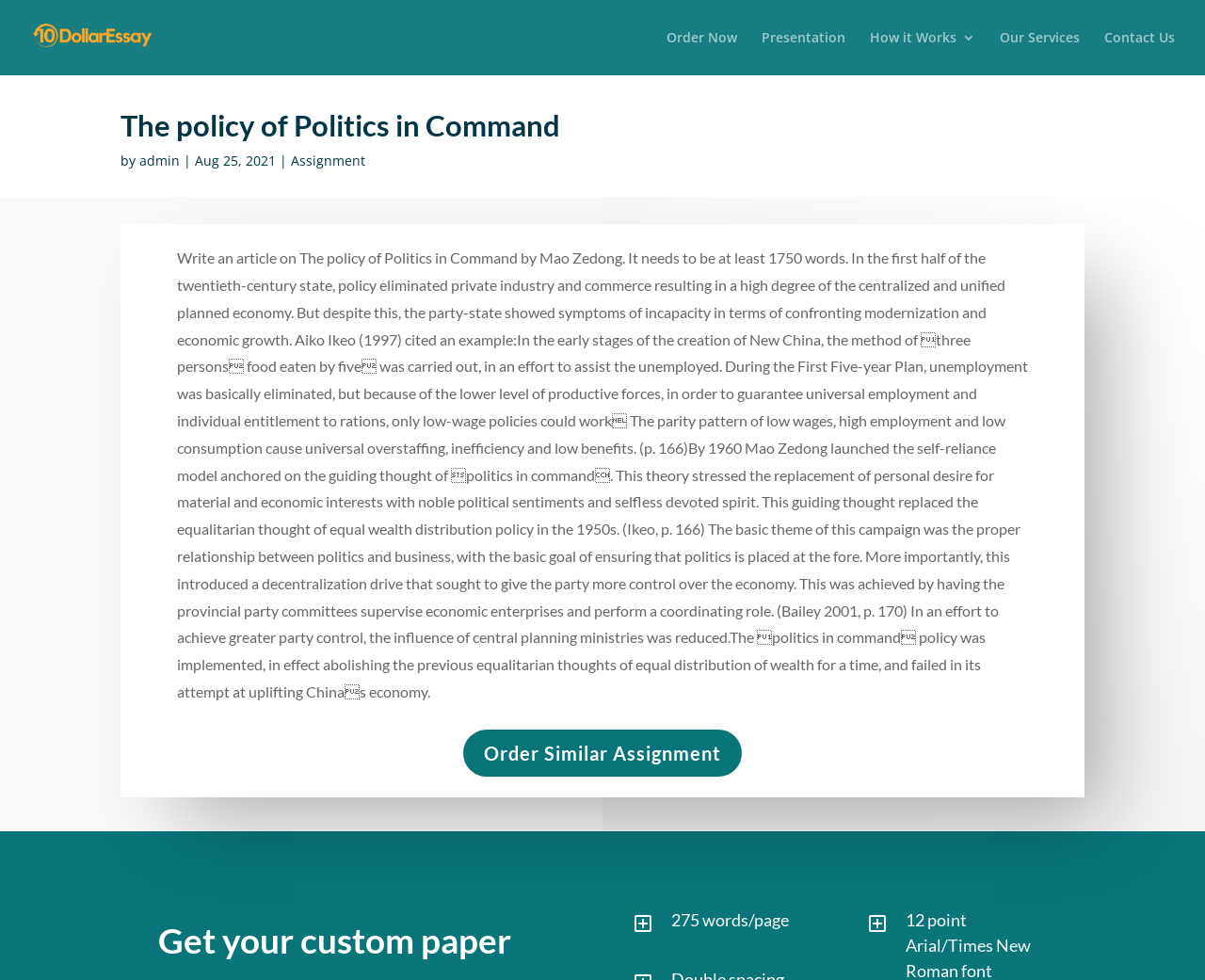Please identify the bounding box coordinates of the clickable area that will allow you to execute the instruction: "View the 'Presentation' page".

[0.632, 0.032, 0.702, 0.077]